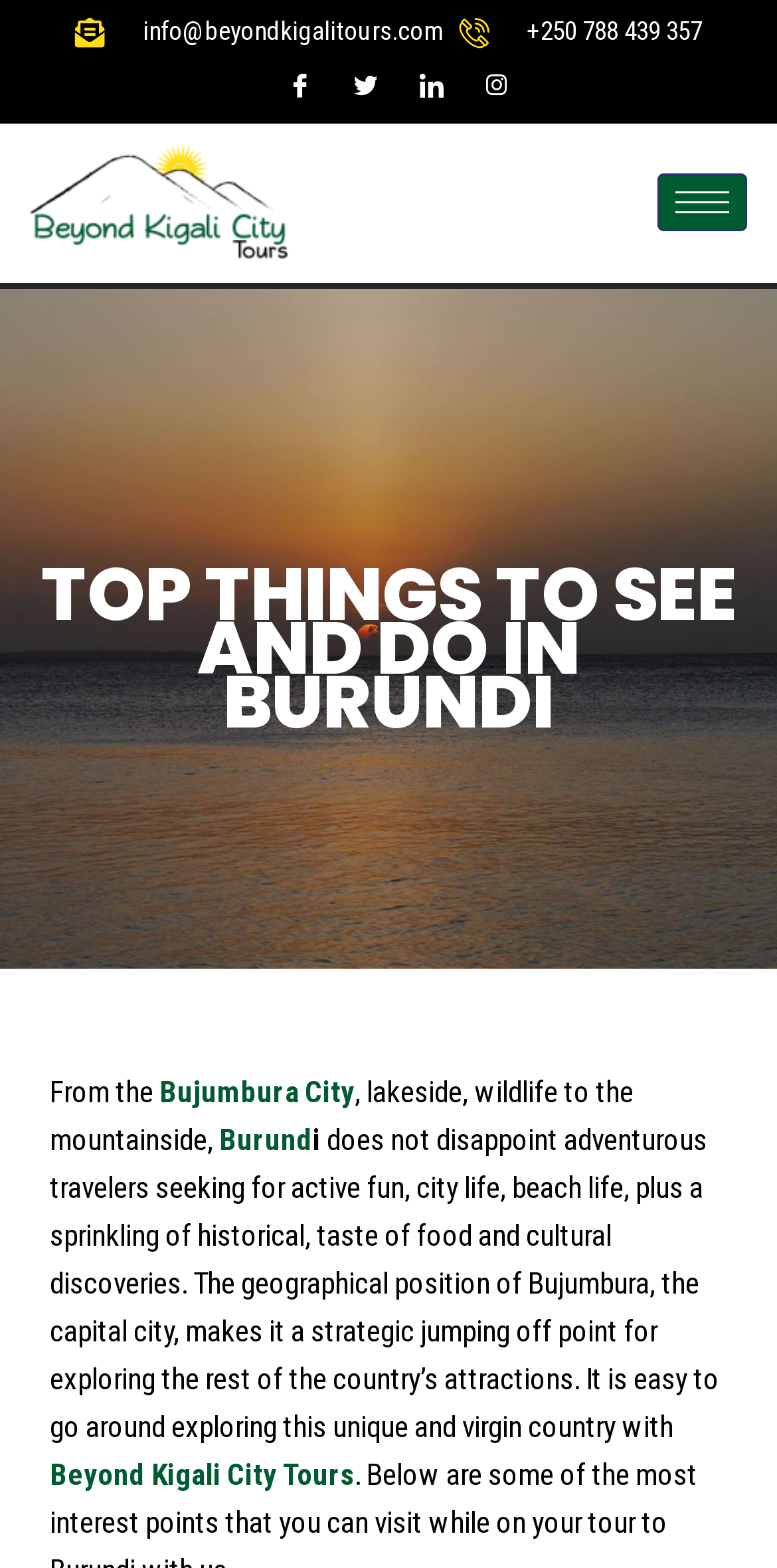Identify the bounding box coordinates of the clickable region to carry out the given instruction: "Open Beyond Kigali City Tours".

[0.064, 0.929, 0.456, 0.952]